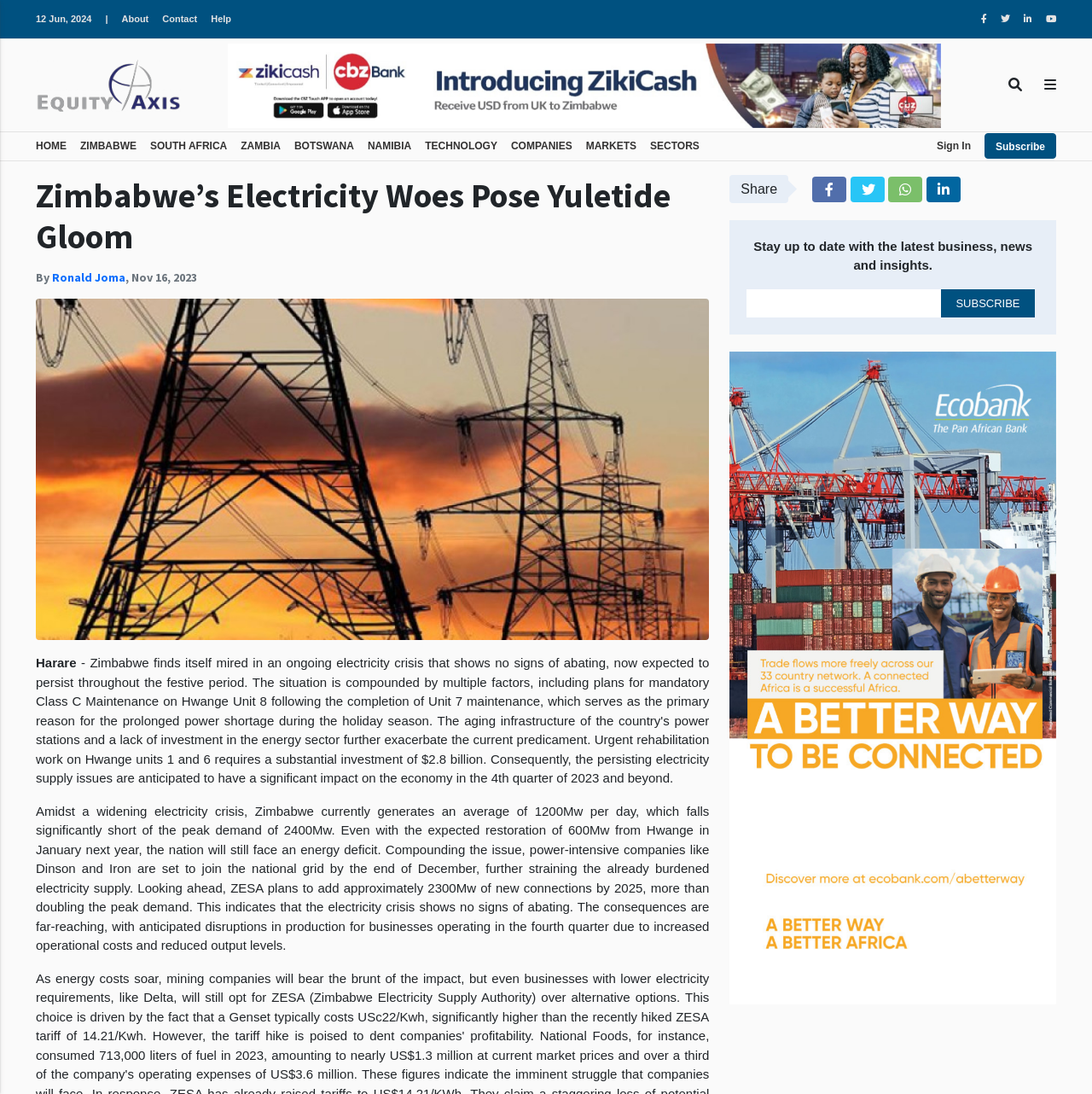What is the current electricity generation capacity of Zimbabwe?
Craft a detailed and extensive response to the question.

According to the article, Zimbabwe currently generates an average of 1200Mw per day, which falls significantly short of the peak demand of 2400Mw.